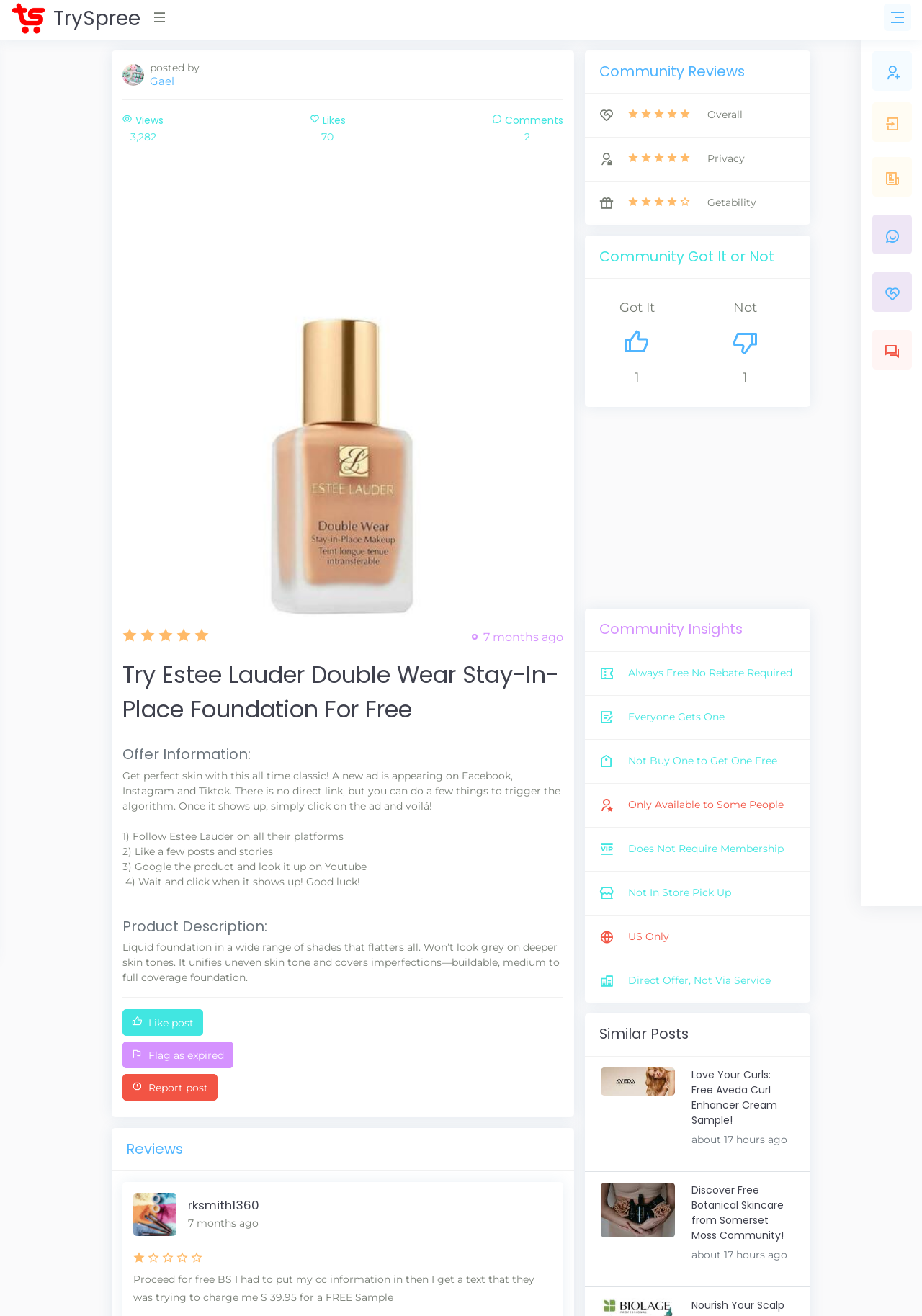Identify the bounding box coordinates of the element that should be clicked to fulfill this task: "Check the 'Similar Posts'". The coordinates should be provided as four float numbers between 0 and 1, i.e., [left, top, right, bottom].

[0.65, 0.778, 0.747, 0.794]